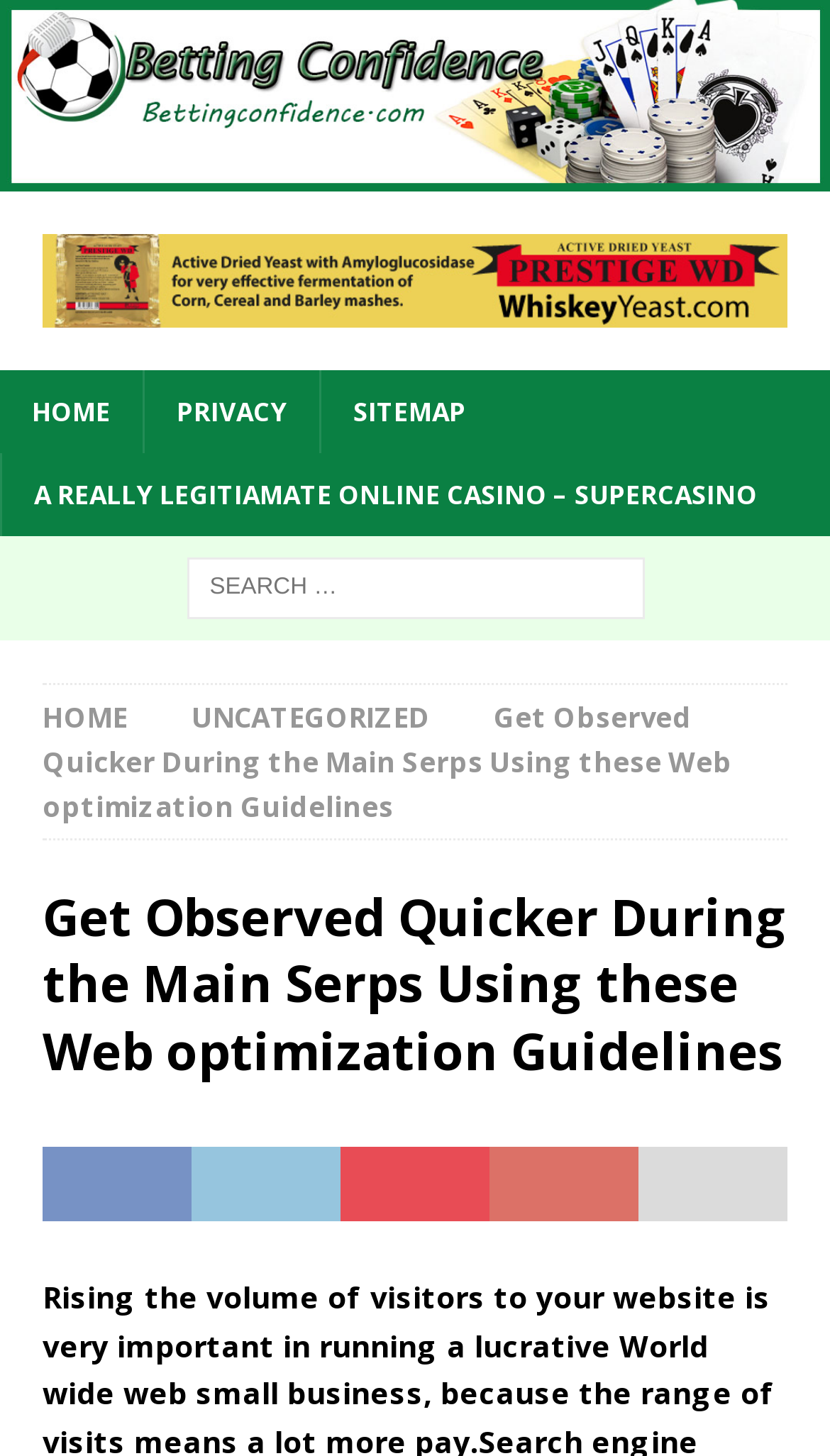Please answer the following question using a single word or phrase: 
How many links are in the top navigation bar?

3